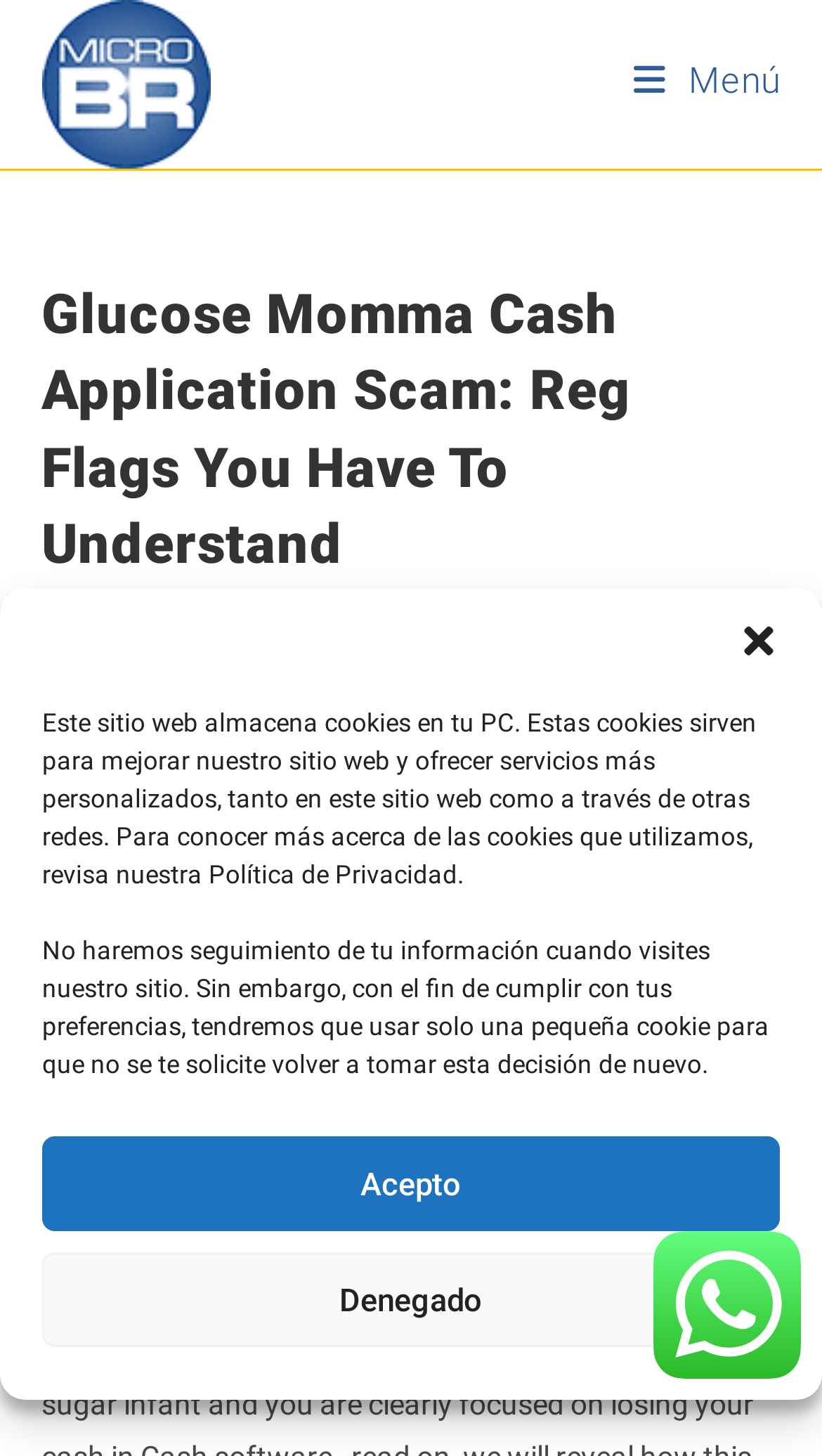Please predict the bounding box coordinates (top-left x, top-left y, bottom-right x, bottom-right y) for the UI element in the screenshot that fits the description: alt="Micro BR | Mayorista Telecomunicaciones"

[0.05, 0.044, 0.255, 0.068]